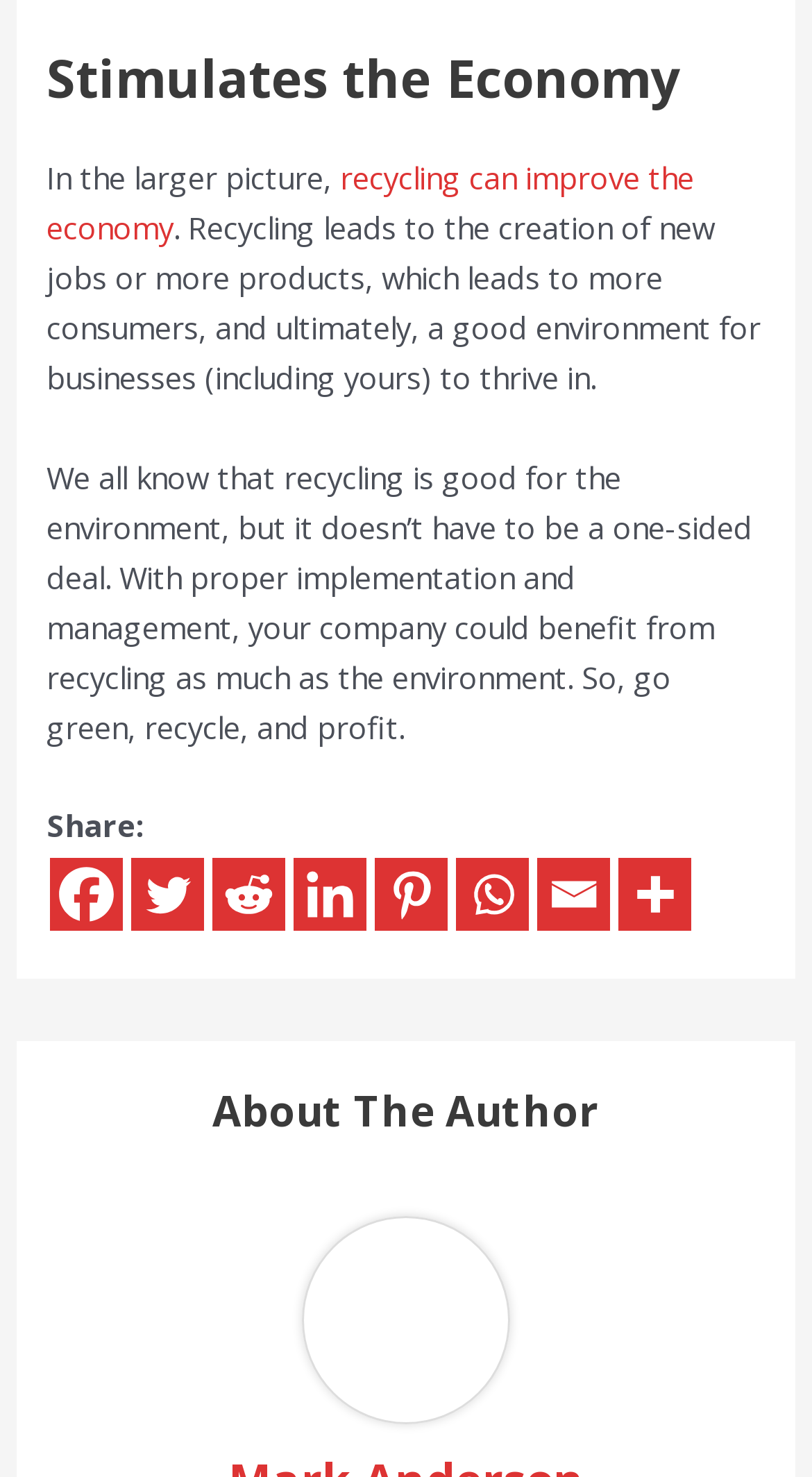How many social media platforms are available for sharing?
Give a detailed explanation using the information visible in the image.

The webpage provides links to share the content on 7 social media platforms, namely Facebook, Twitter, Reddit, Linkedin, Pinterest, Whatsapp, and Email.